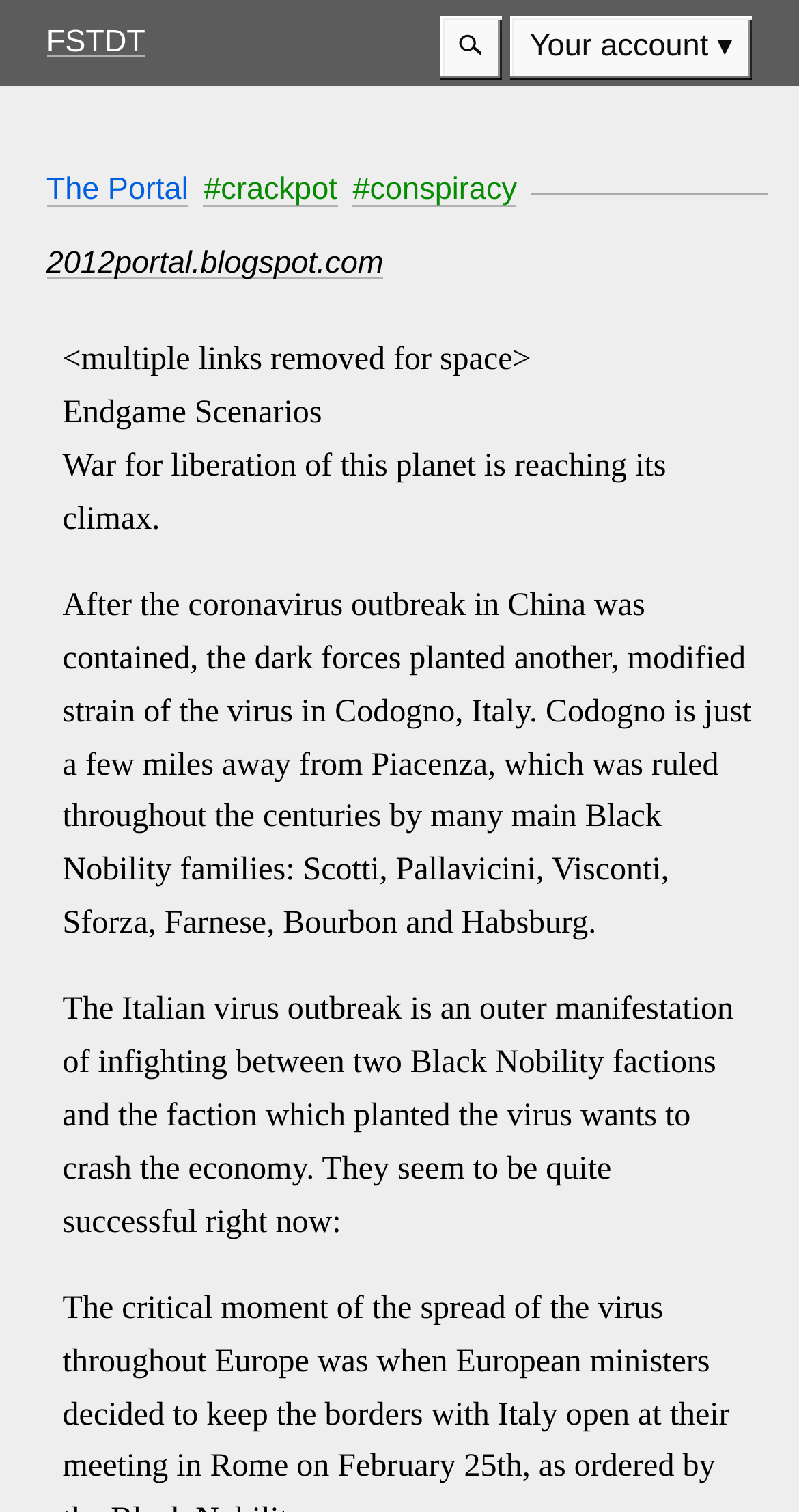What is the orientation of the menubar?
Look at the image and answer the question using a single word or phrase.

Horizontal